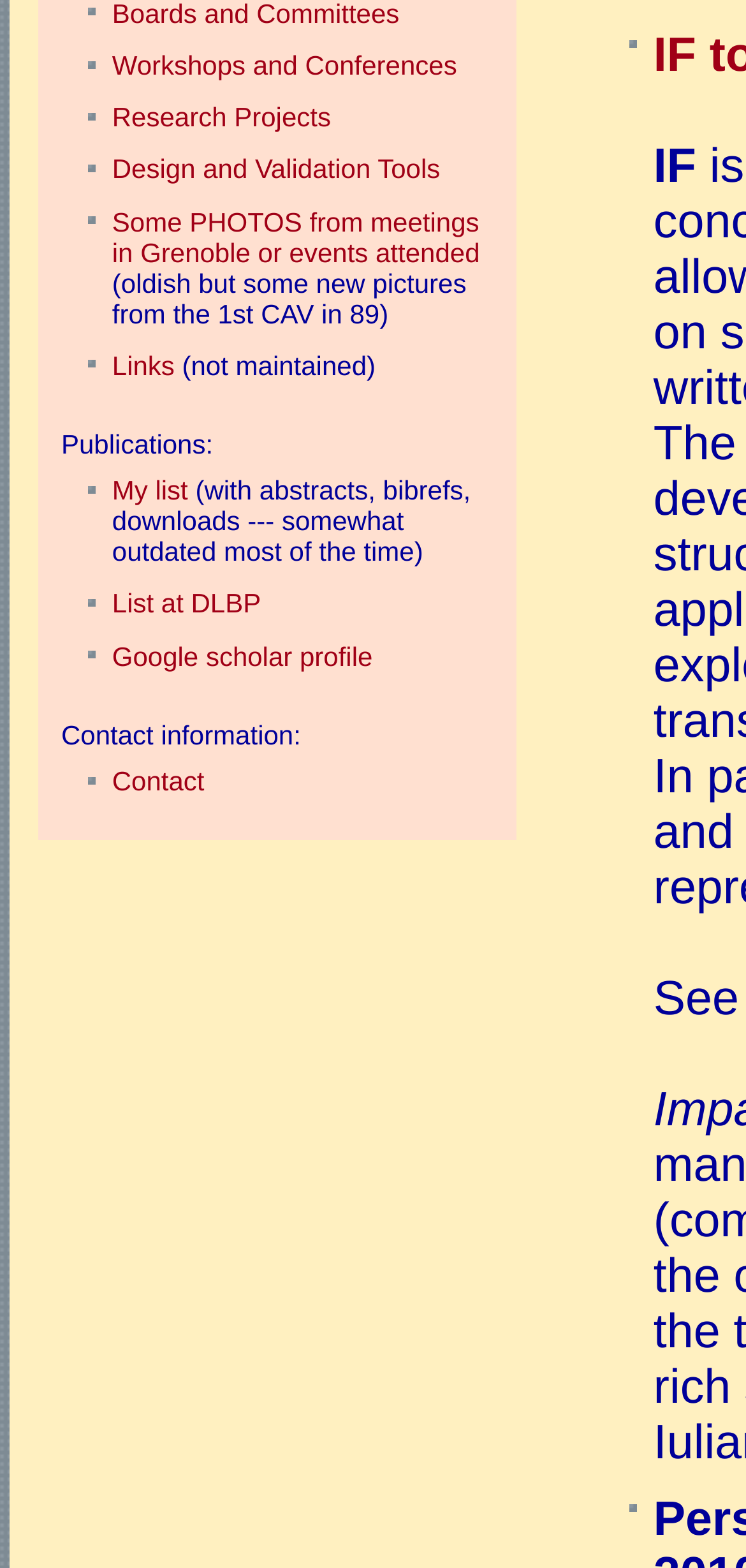Locate the UI element described as follows: "Links". Return the bounding box coordinates as four float numbers between 0 and 1 in the order [left, top, right, bottom].

[0.15, 0.223, 0.234, 0.243]